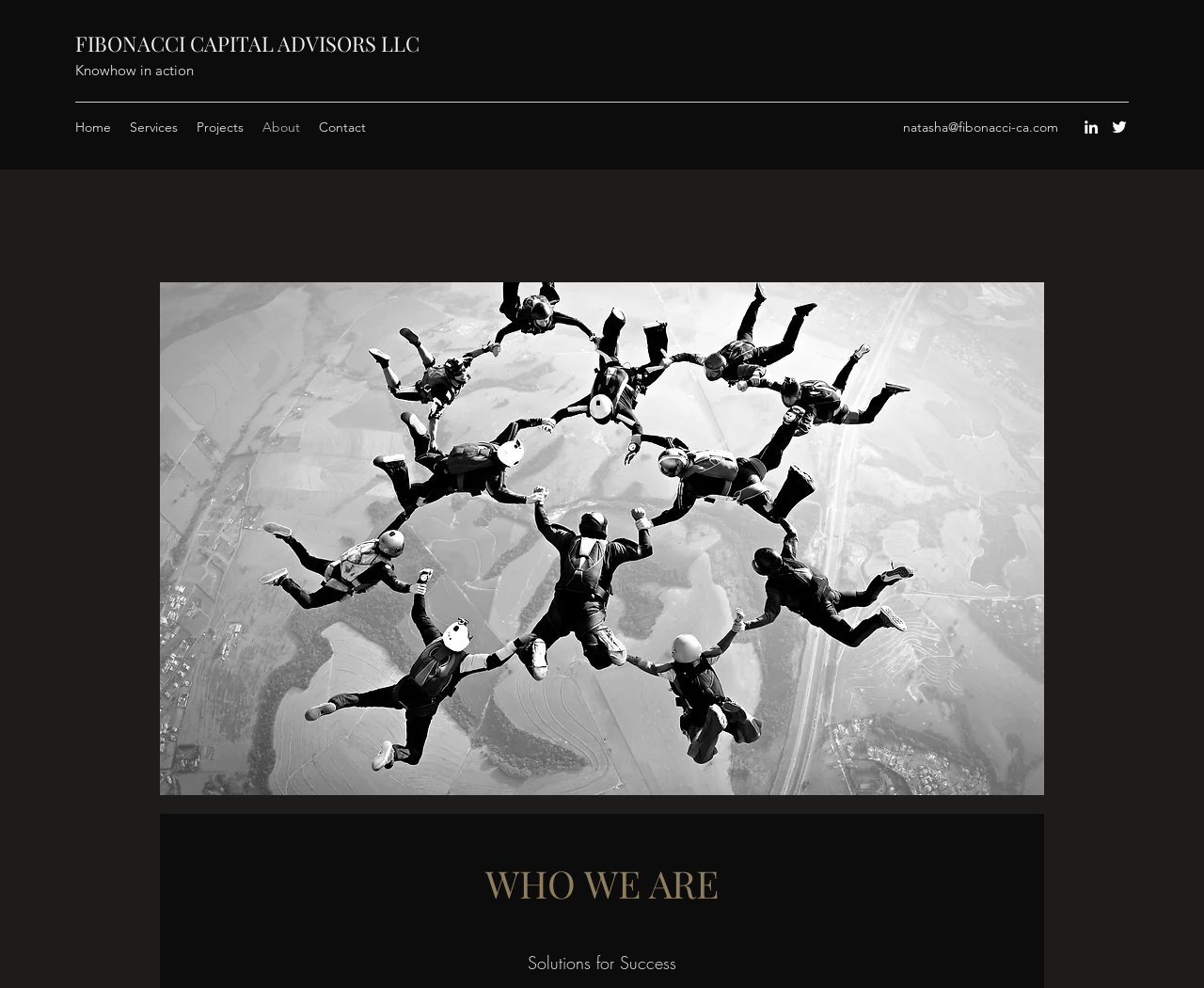Please determine the bounding box coordinates of the element to click in order to execute the following instruction: "Click on the company name". The coordinates should be four float numbers between 0 and 1, specified as [left, top, right, bottom].

[0.062, 0.03, 0.348, 0.058]